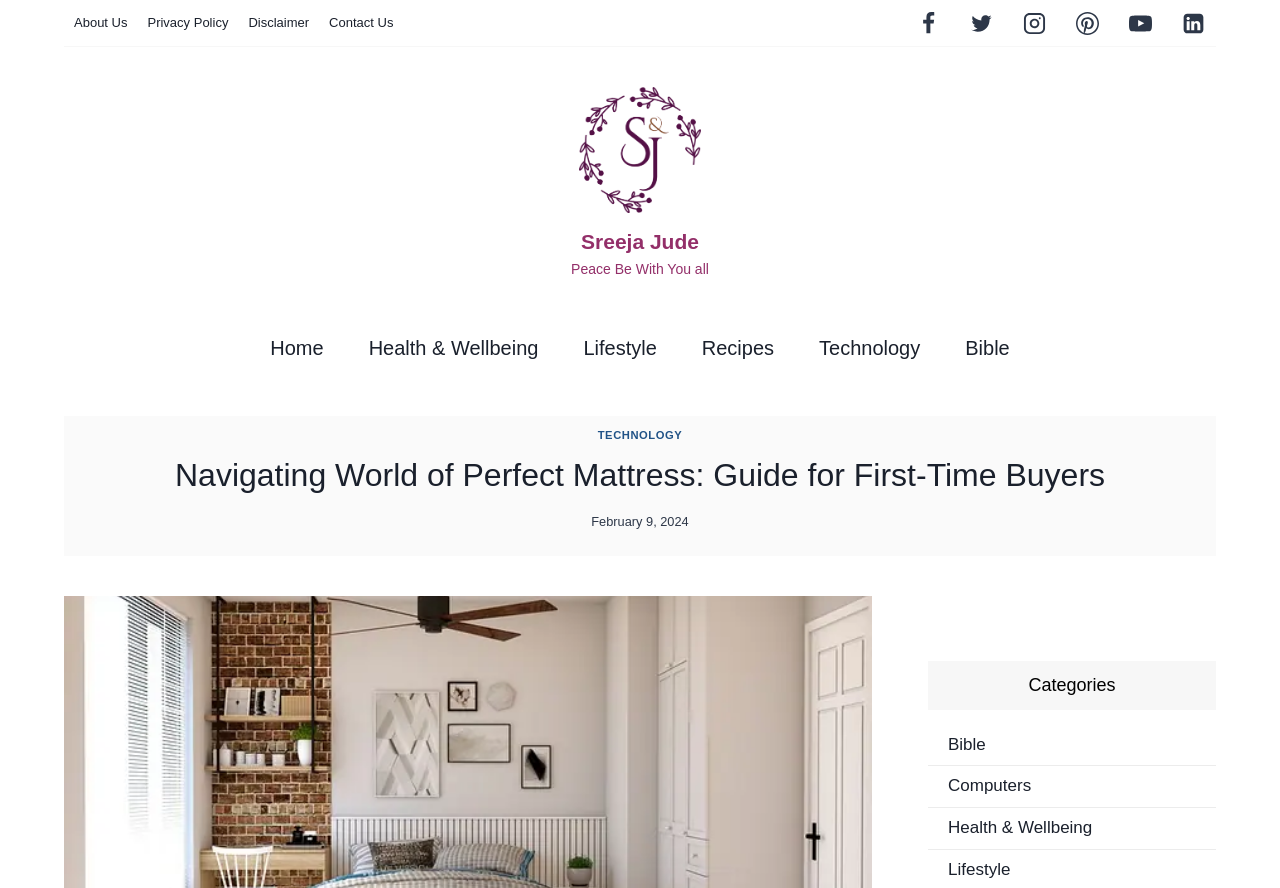What is the author's name?
Based on the content of the image, thoroughly explain and answer the question.

I found the author's name by looking at the navigation element with the text 'Sreeja Jude Peace Be With You all' which is a link to the author's website.